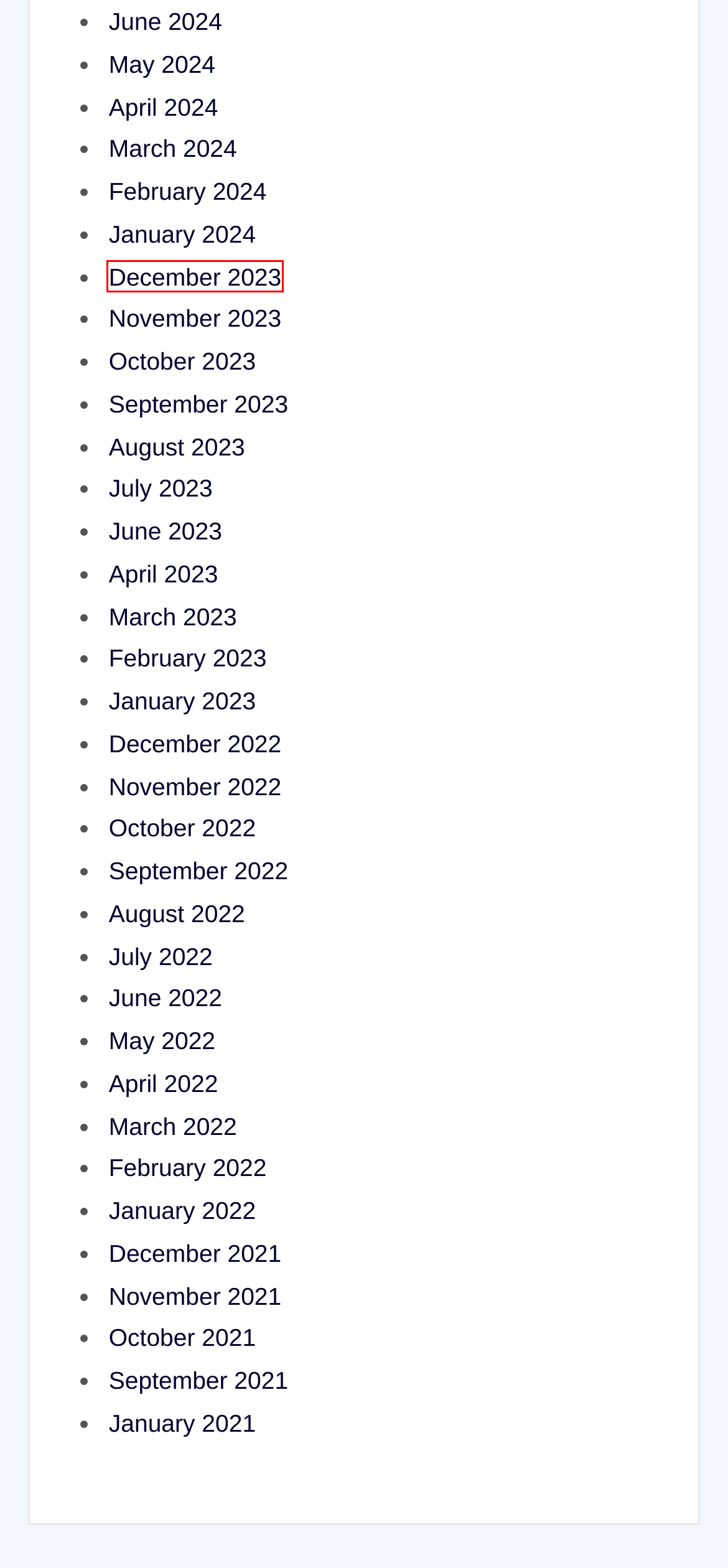You are given a screenshot of a webpage within which there is a red rectangle bounding box. Please choose the best webpage description that matches the new webpage after clicking the selected element in the bounding box. Here are the options:
A. March 2024 – The Croftelgin
B. February 2022 – The Croftelgin
C. December 2023 – The Croftelgin
D. August 2023 – The Croftelgin
E. May 2024 – The Croftelgin
F. April 2022 – The Croftelgin
G. January 2024 – The Croftelgin
H. September 2023 – The Croftelgin

C